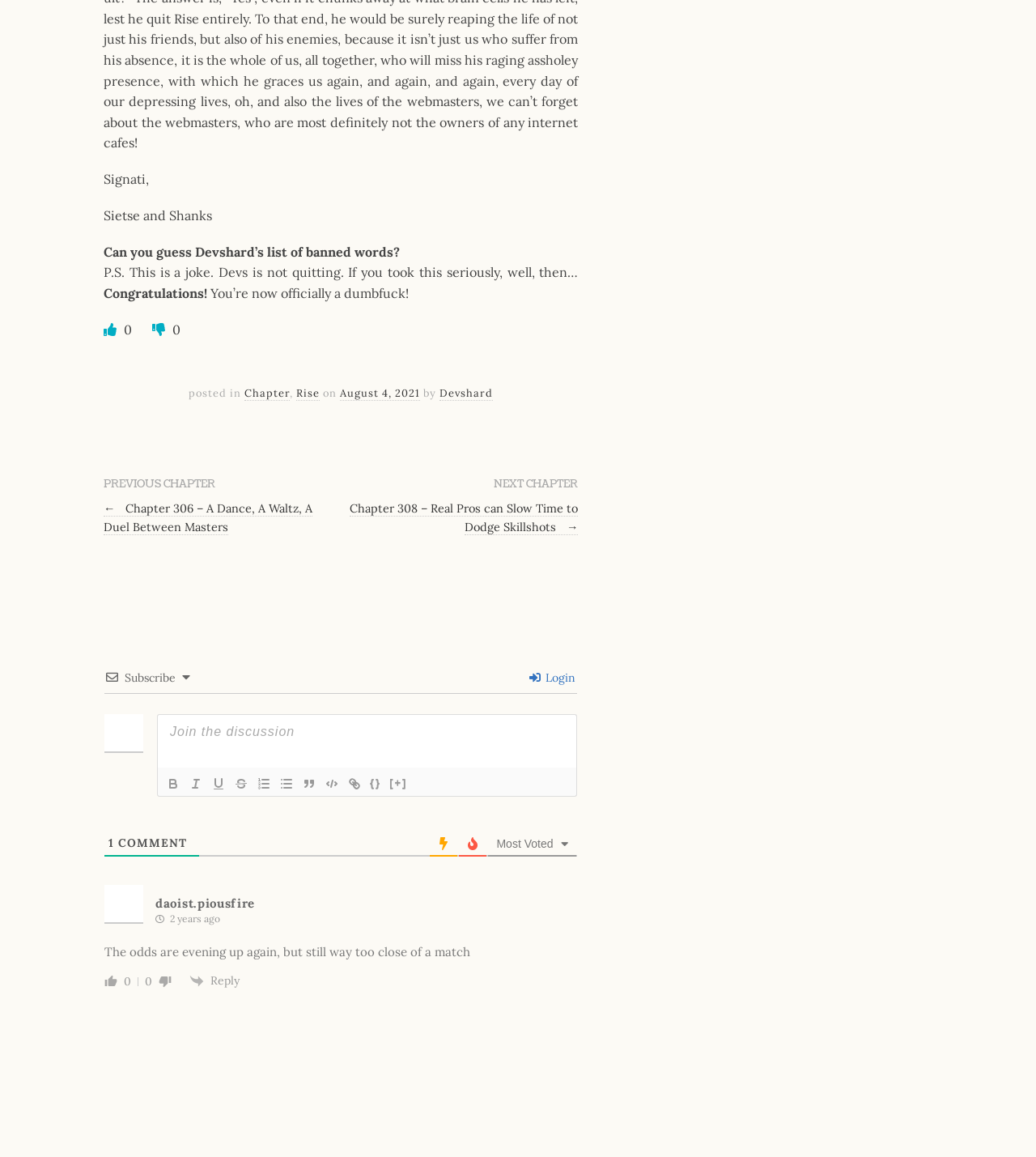What is the previous chapter?
Based on the image content, provide your answer in one word or a short phrase.

Chapter 306